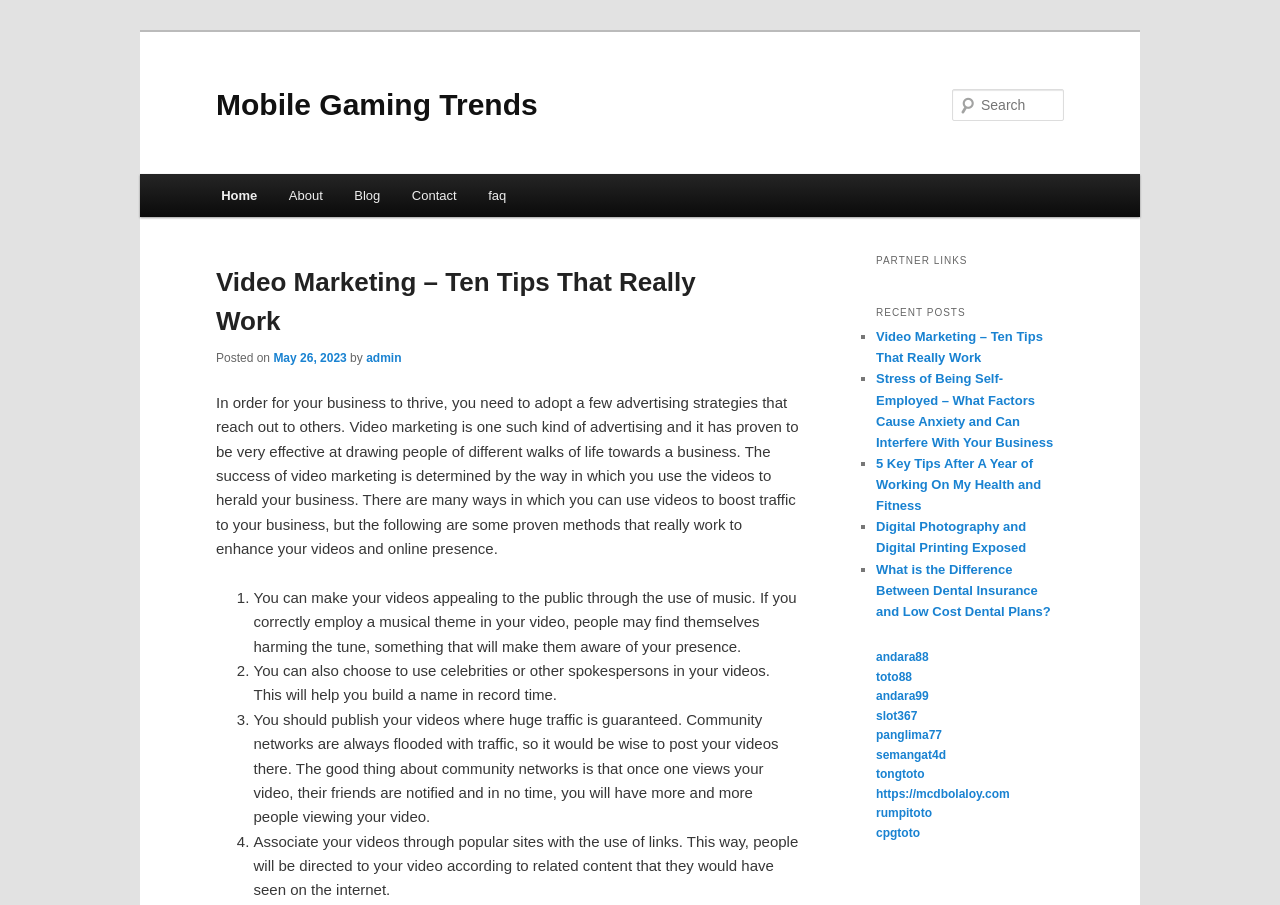Please predict the bounding box coordinates of the element's region where a click is necessary to complete the following instruction: "Search for something". The coordinates should be represented by four float numbers between 0 and 1, i.e., [left, top, right, bottom].

[0.744, 0.098, 0.831, 0.134]